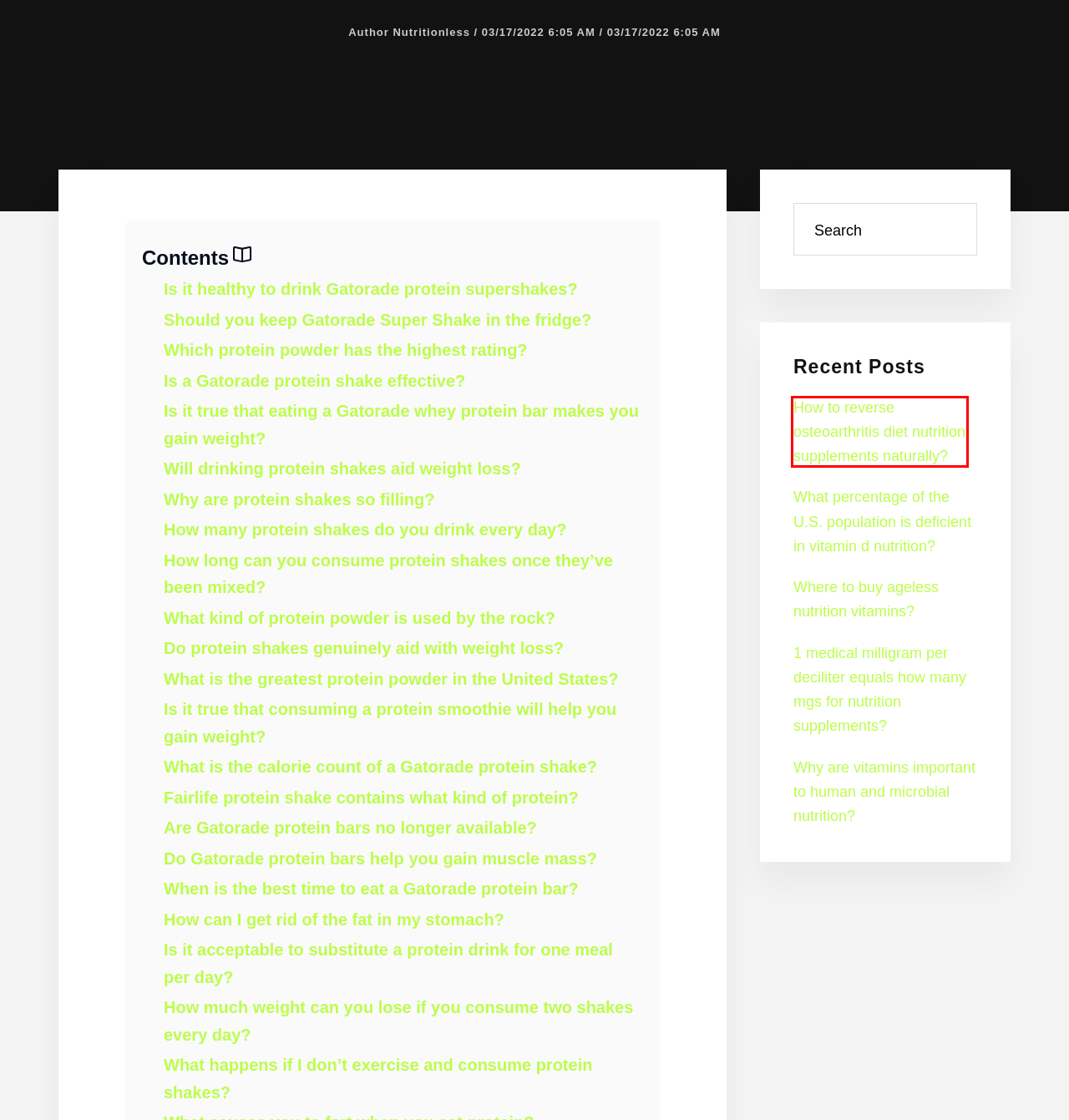Given a screenshot of a webpage with a red bounding box around a UI element, please identify the most appropriate webpage description that matches the new webpage after you click on the element. Here are the candidates:
A. Where to buy ageless nutrition vitamins?
B. DMCA – Nutritionless
C. Sitemap – Nutritionless
D. Why are vitamins important to human and microbial nutrition?
E. 1 medical milligram per deciliter equals how many mgs for nutrition supplements?
F. How to reverse osteoarthritis diet nutrition supplements naturally?
G. What percentage of the U.S. population is deficient in vitamin d nutrition?
H. Why does ensure max protein nutrition shake taste sweet but has little sugar?

F